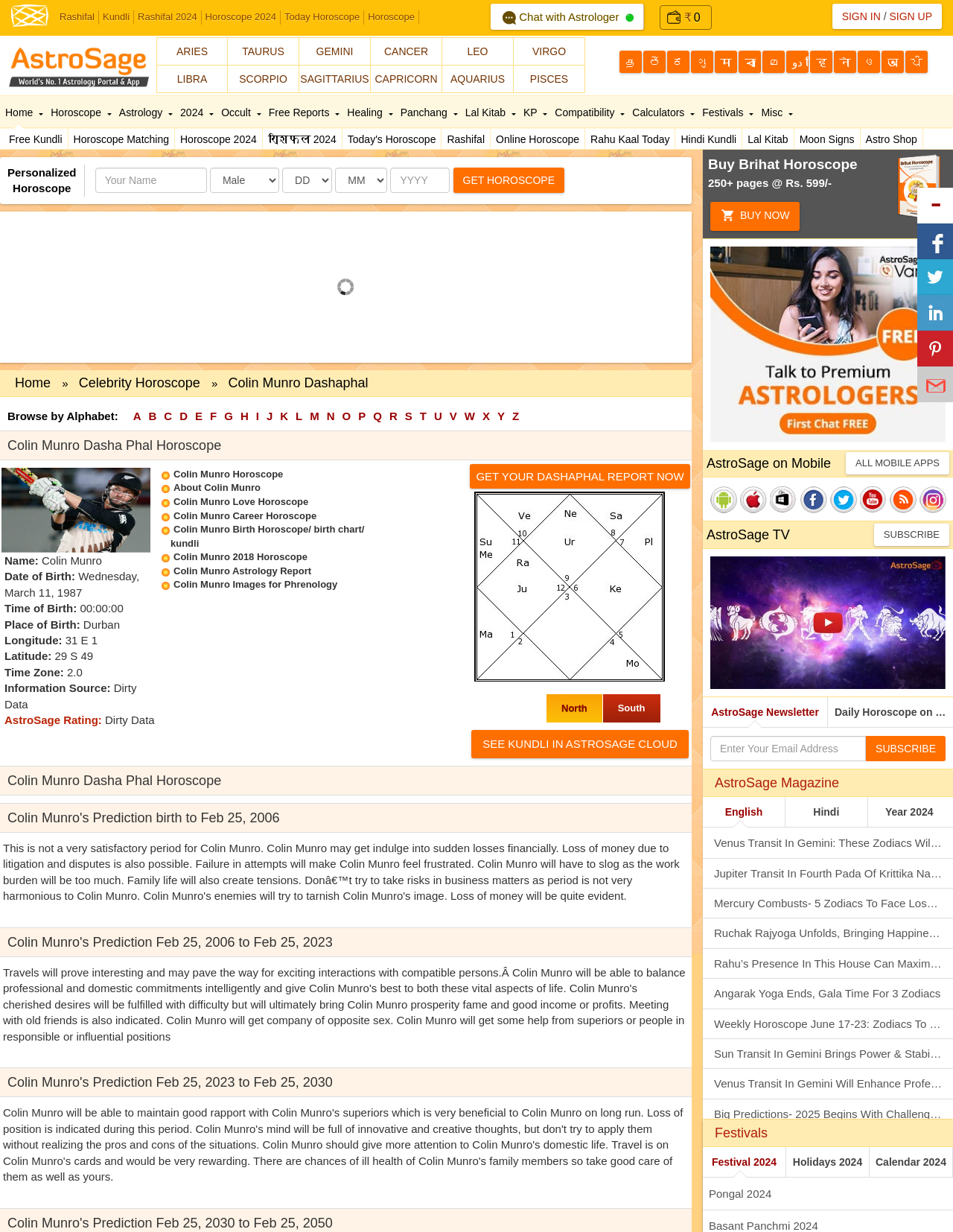Can you show the bounding box coordinates of the region to click on to complete the task described in the instruction: "Enter your name"?

[0.1, 0.136, 0.217, 0.157]